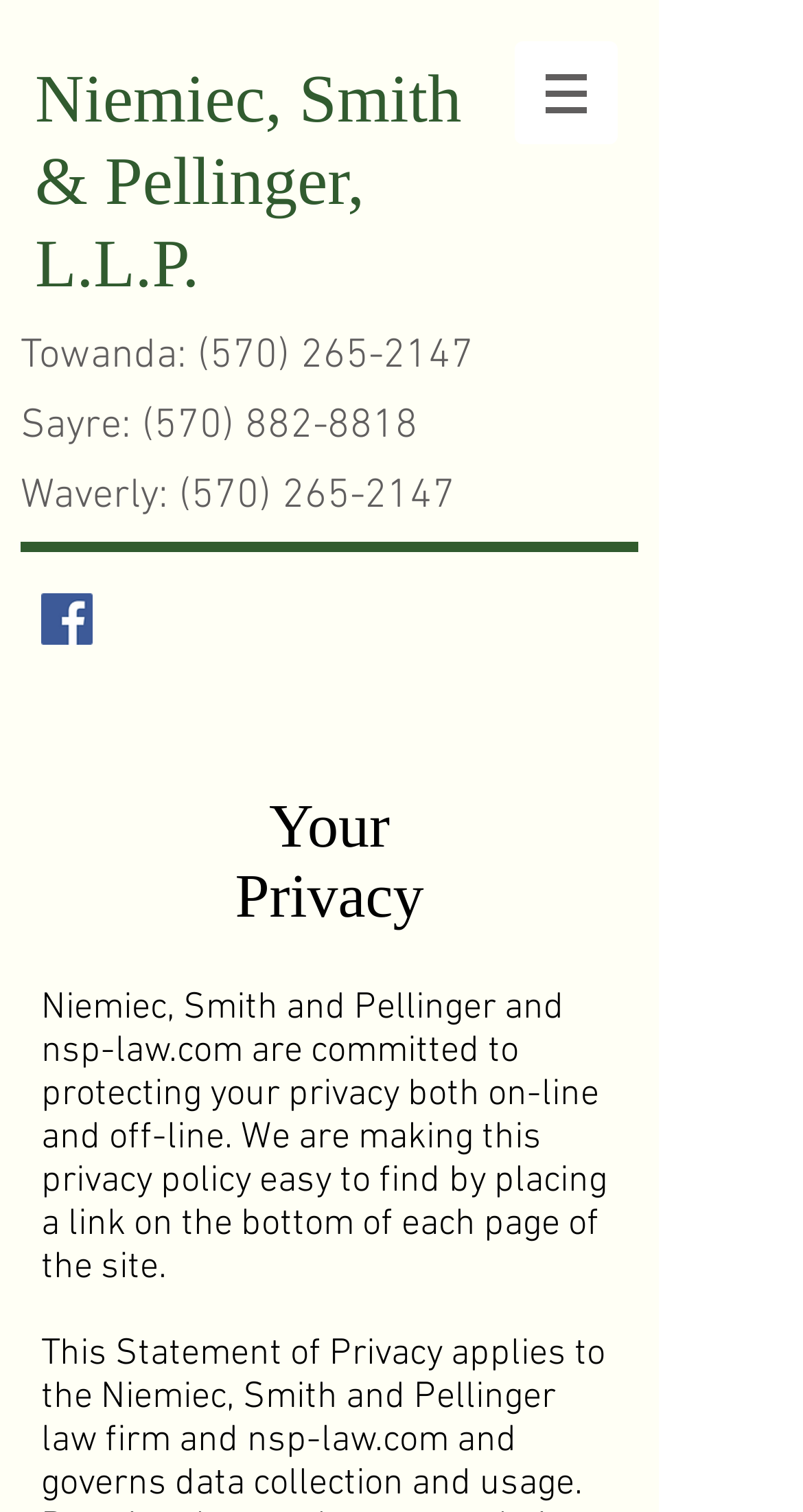What is the phone number for the Towanda location?
Please provide a detailed answer to the question.

I found the answer by looking at the link element with the text '(570) 265-2147' which is located next to the static text 'Towanda:'.